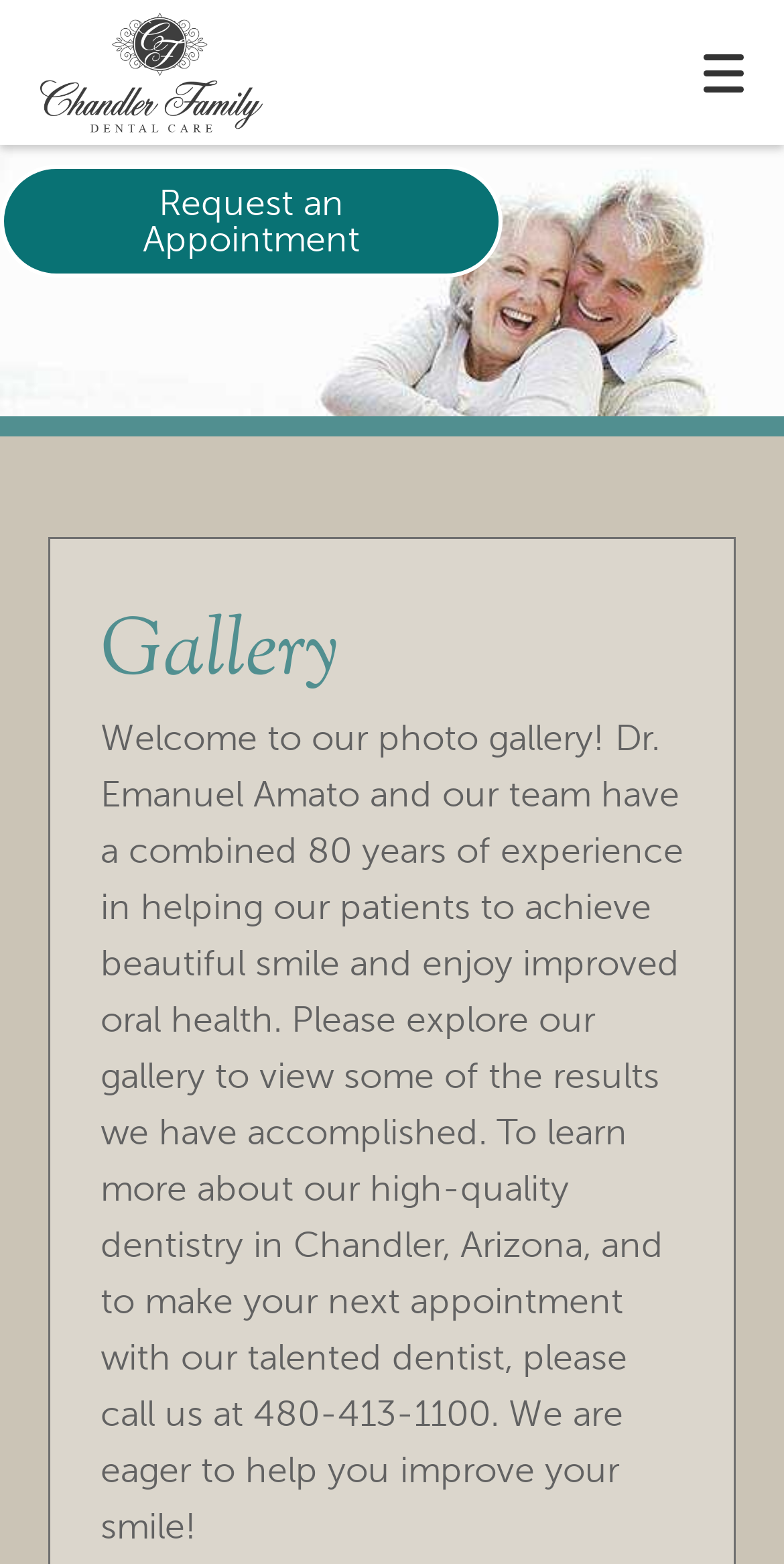Identify the coordinates of the bounding box for the element that must be clicked to accomplish the instruction: "Leave a review".

[0.046, 0.746, 0.225, 0.83]